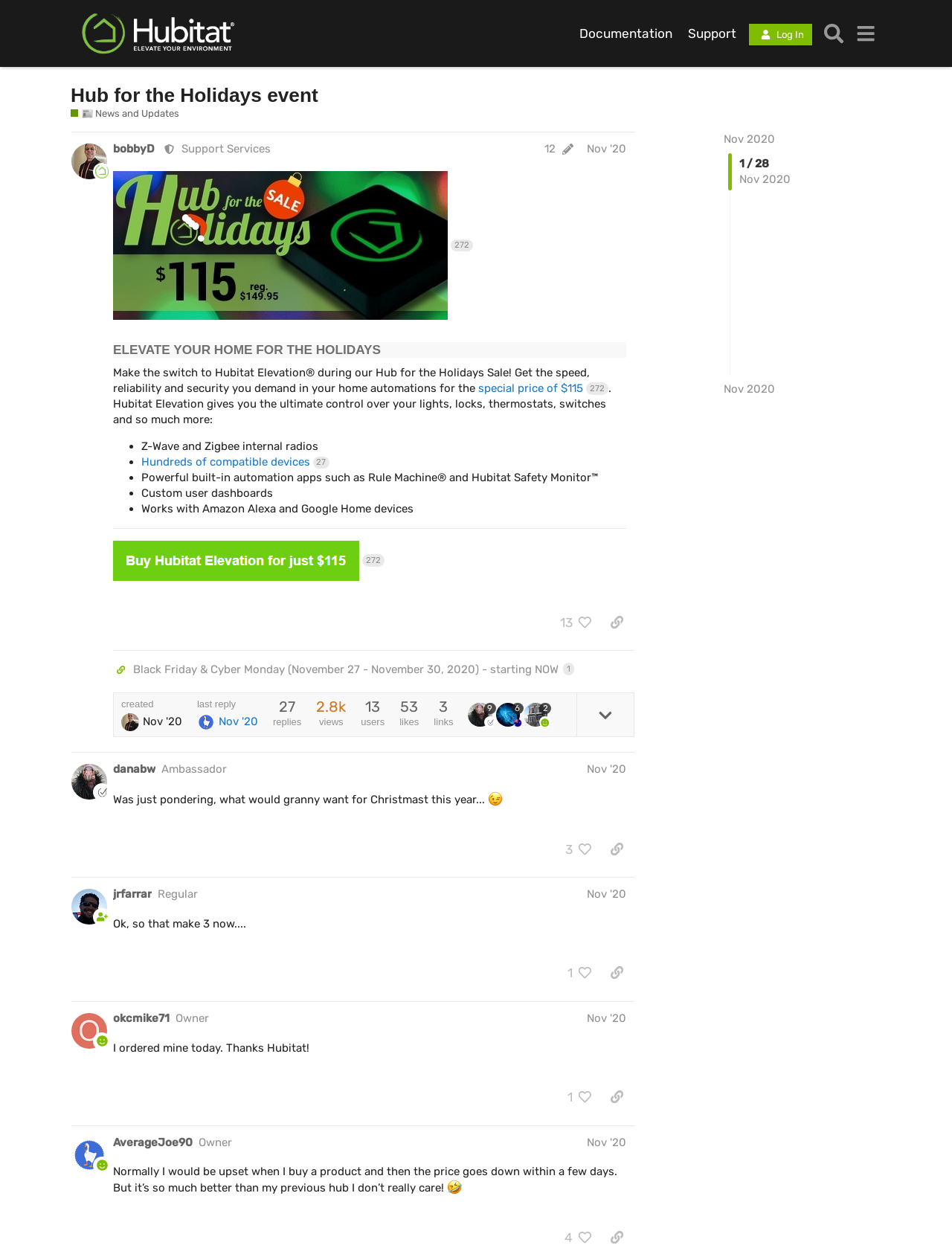What is the special price of Hubitat Elevation?
Look at the image and respond with a single word or a short phrase.

$115